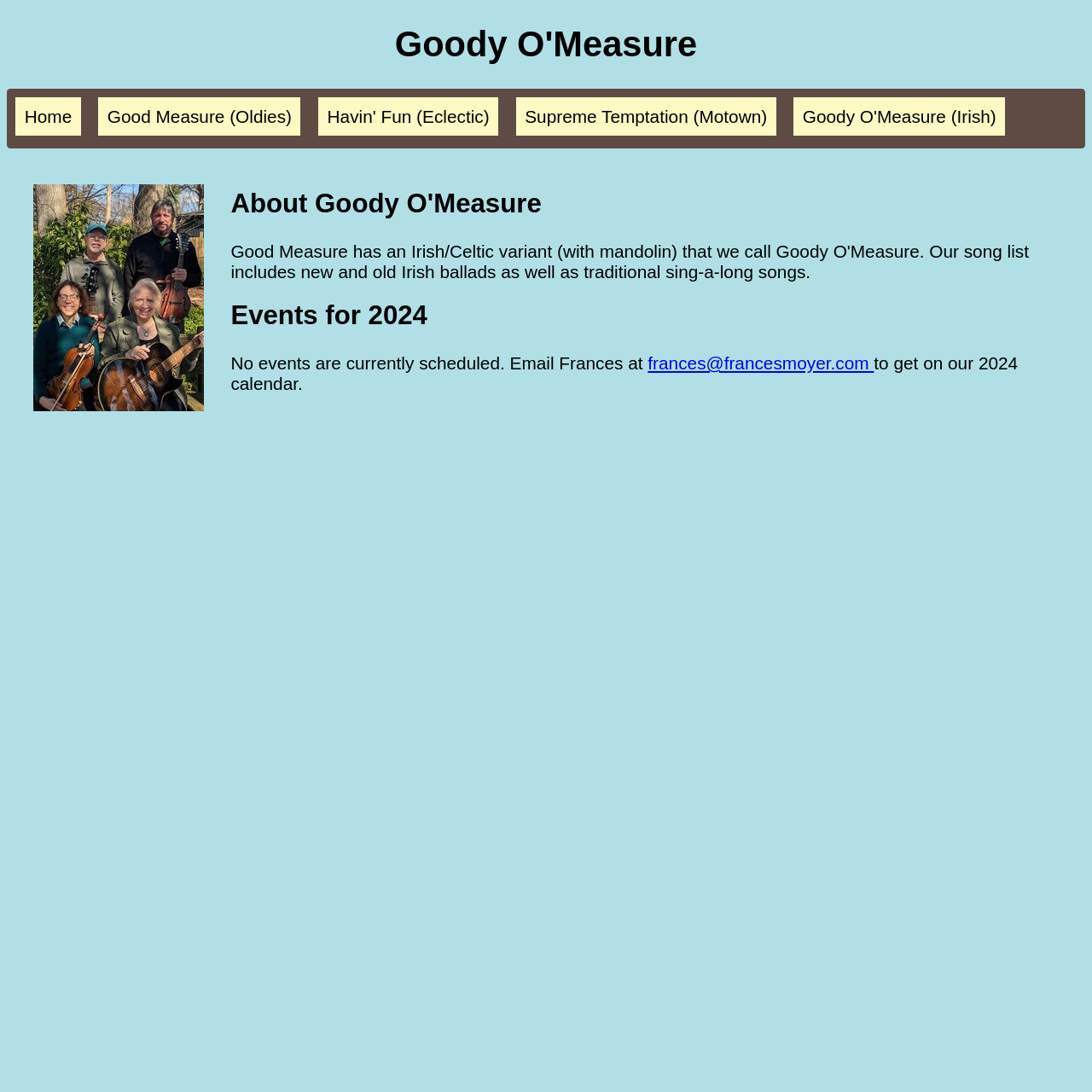Identify the bounding box for the given UI element using the description provided. Coordinates should be in the format (top-left x, top-left y, bottom-right x, bottom-right y) and must be between 0 and 1. Here is the description: Home

[0.014, 0.089, 0.074, 0.124]